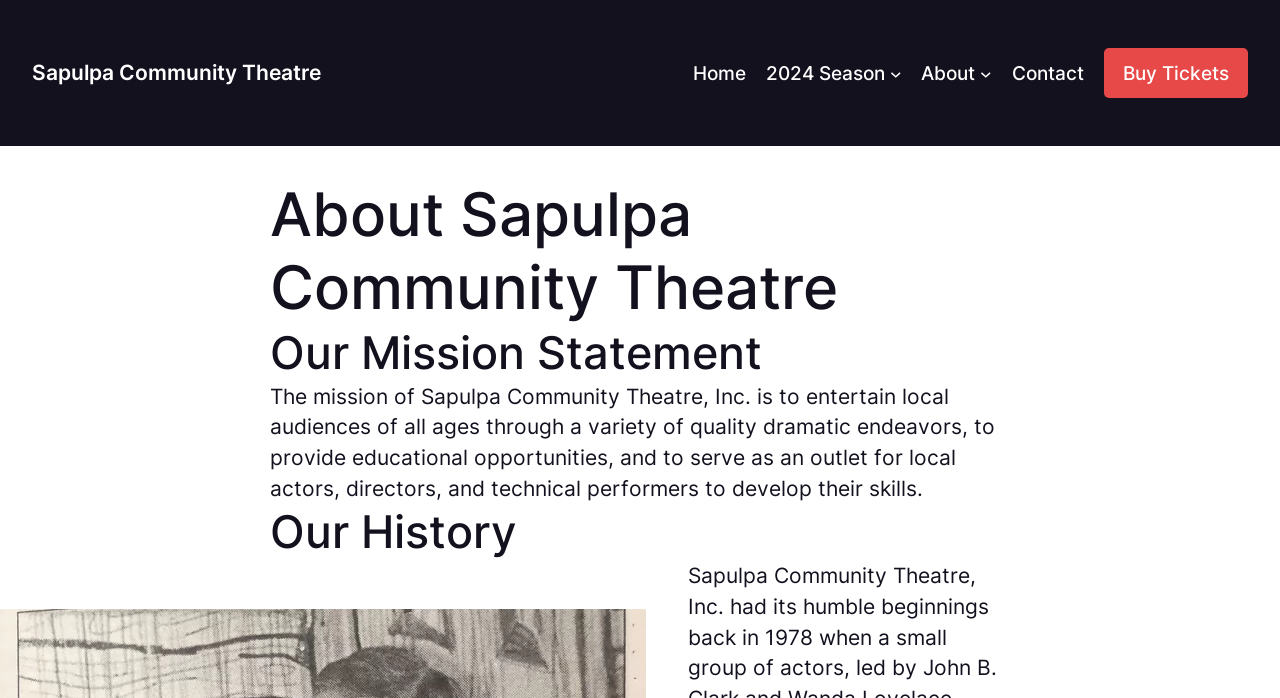Identify and provide the main heading of the webpage.

Sapulpa Community Theatre